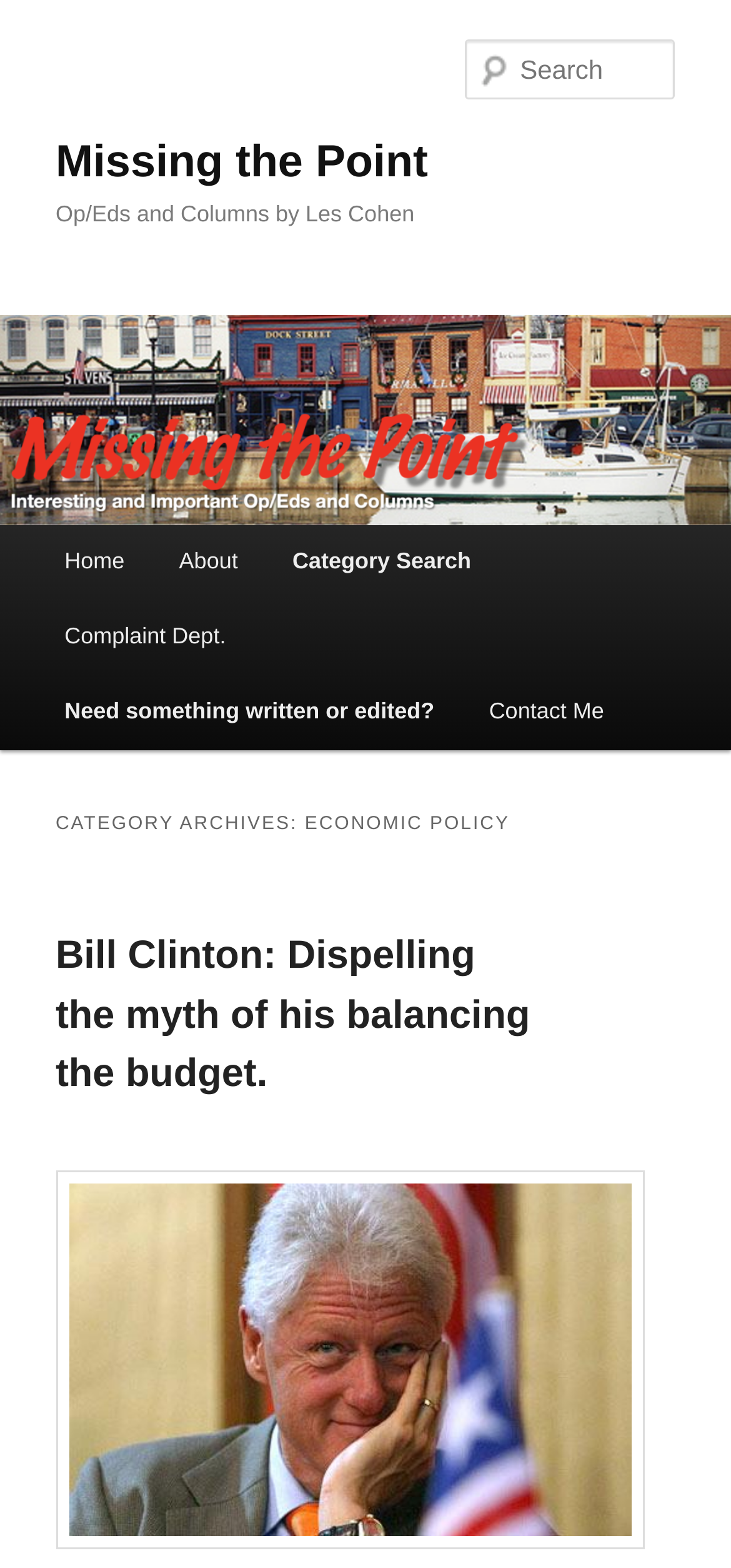Can you specify the bounding box coordinates of the area that needs to be clicked to fulfill the following instruction: "Search for something"?

[0.637, 0.025, 0.924, 0.064]